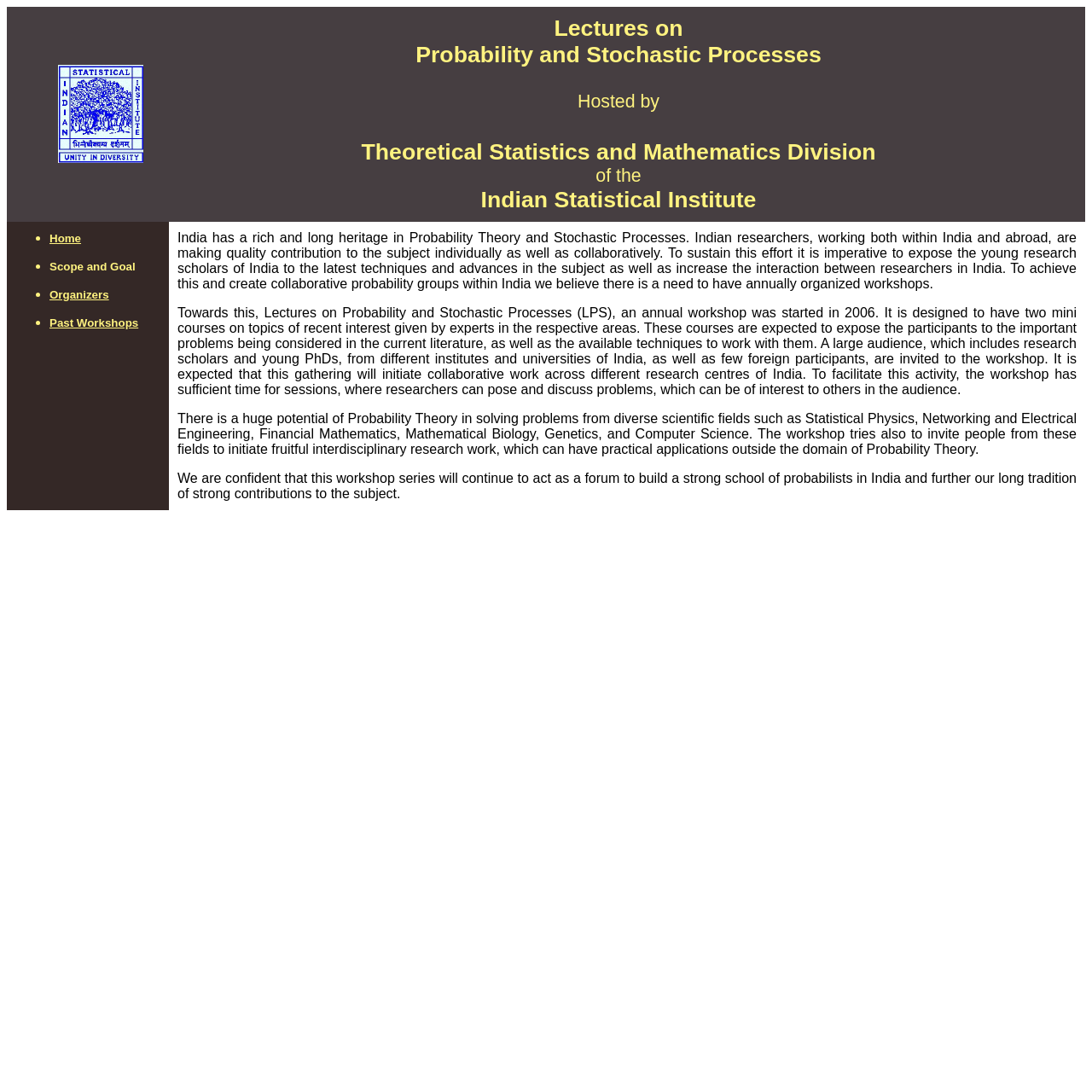Given the element description Past Workshops, specify the bounding box coordinates of the corresponding UI element in the format (top-left x, top-left y, bottom-right x, bottom-right y). All values must be between 0 and 1.

[0.045, 0.29, 0.127, 0.301]